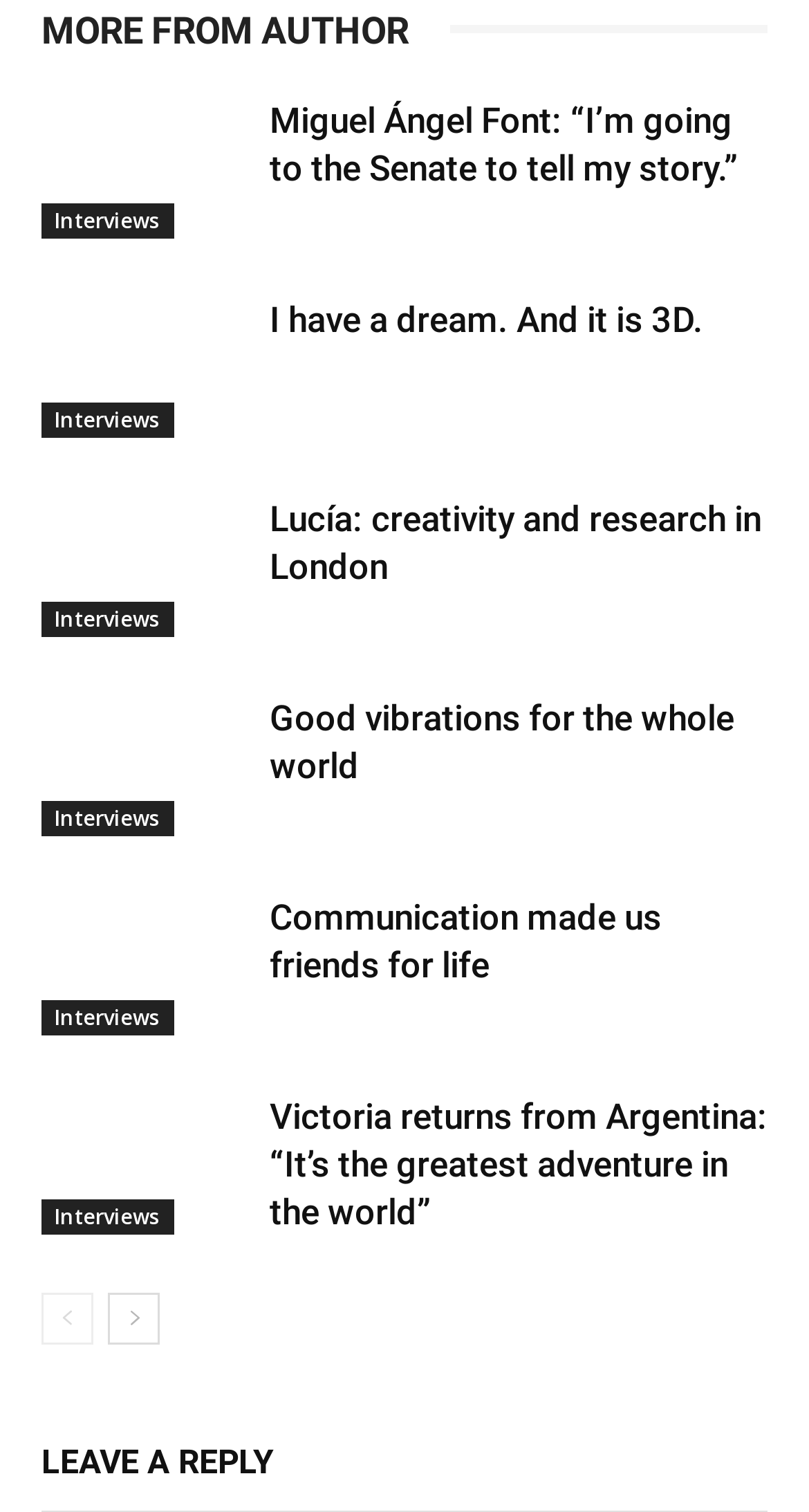Respond to the following question using a concise word or phrase: 
Is there a way to navigate to the next page?

Yes